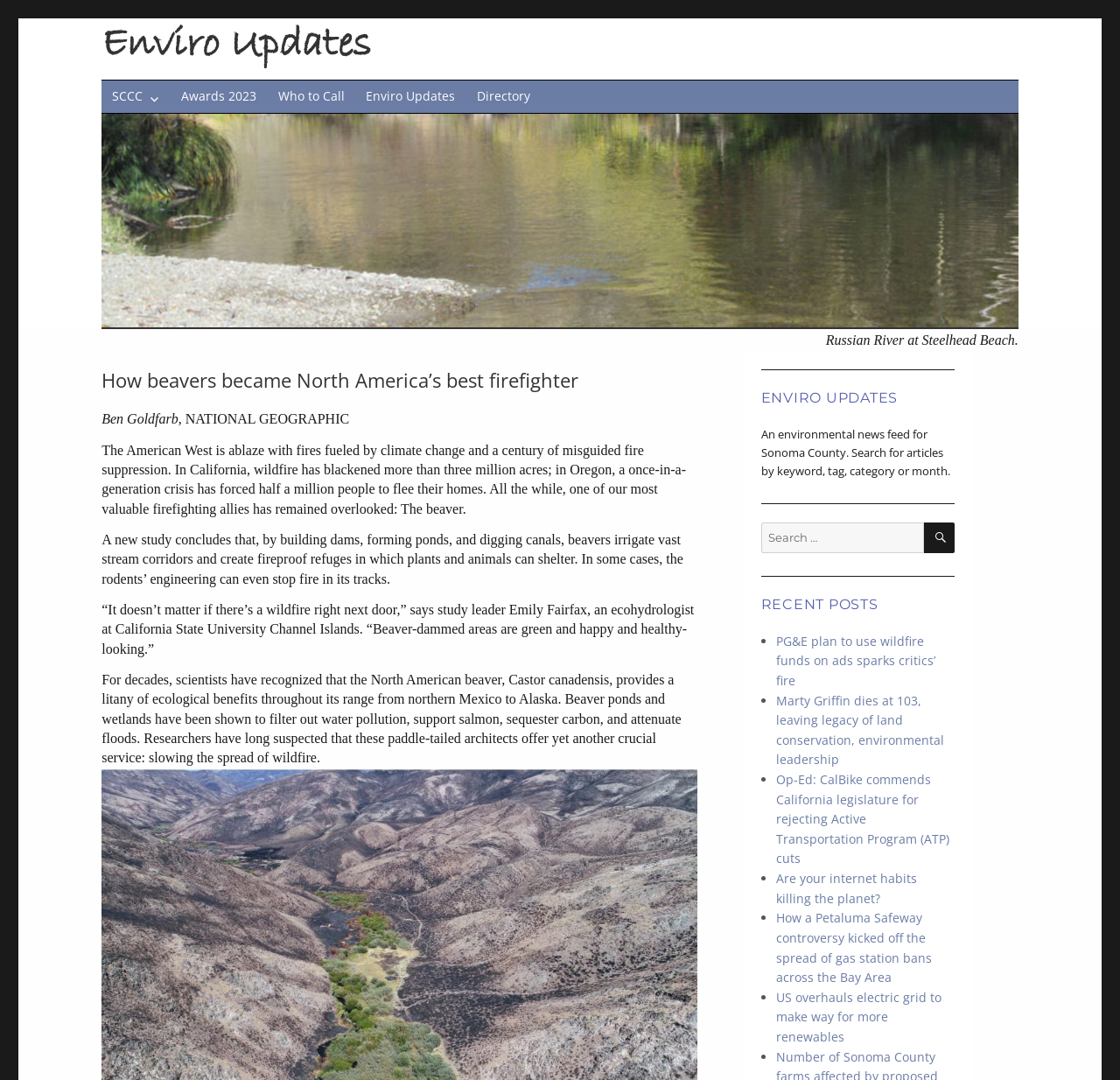Can you determine the bounding box coordinates of the area that needs to be clicked to fulfill the following instruction: "Click on the 'Awards 2023' link"?

[0.152, 0.075, 0.239, 0.104]